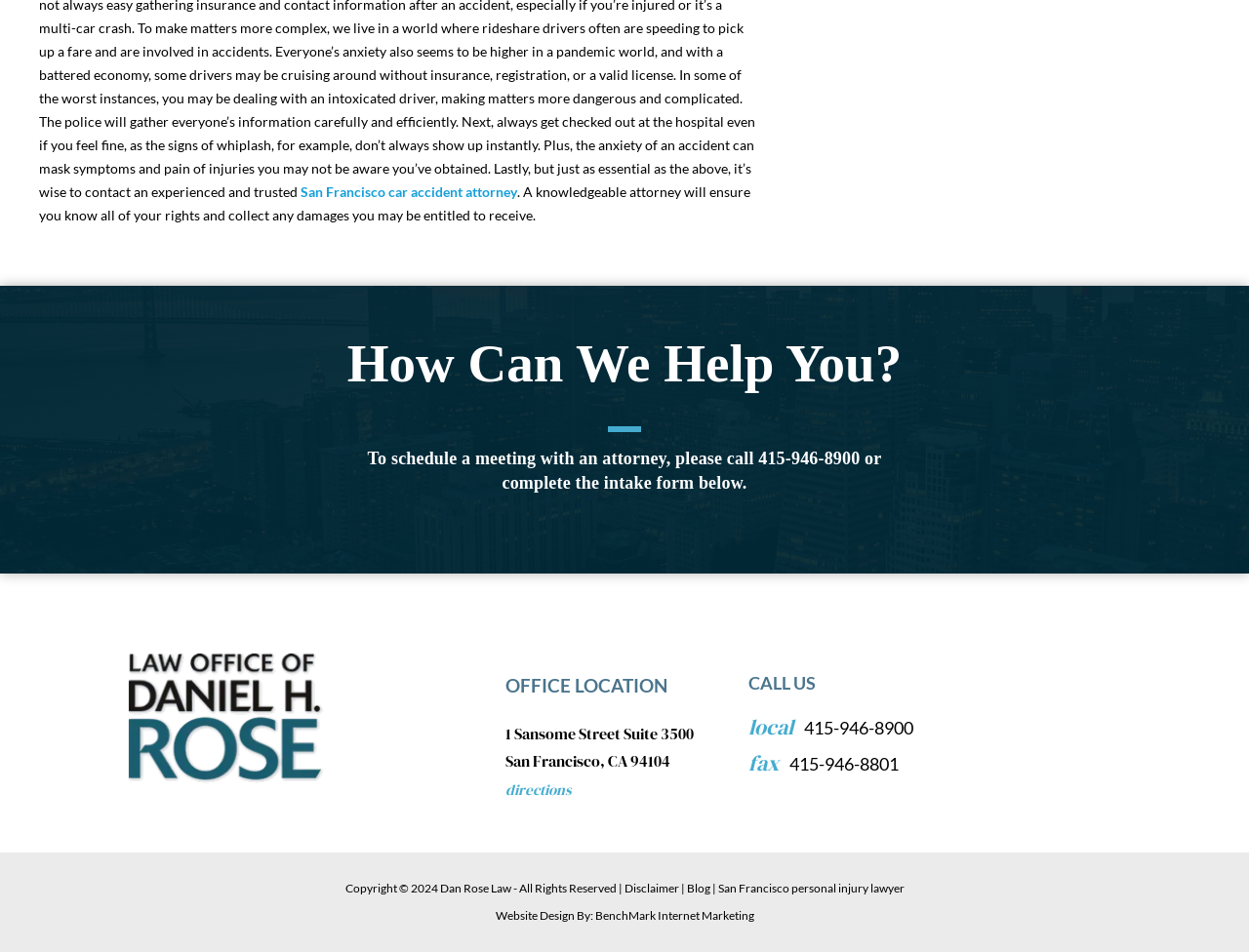Determine the bounding box coordinates for the UI element matching this description: "Disclaimer".

[0.5, 0.925, 0.543, 0.941]